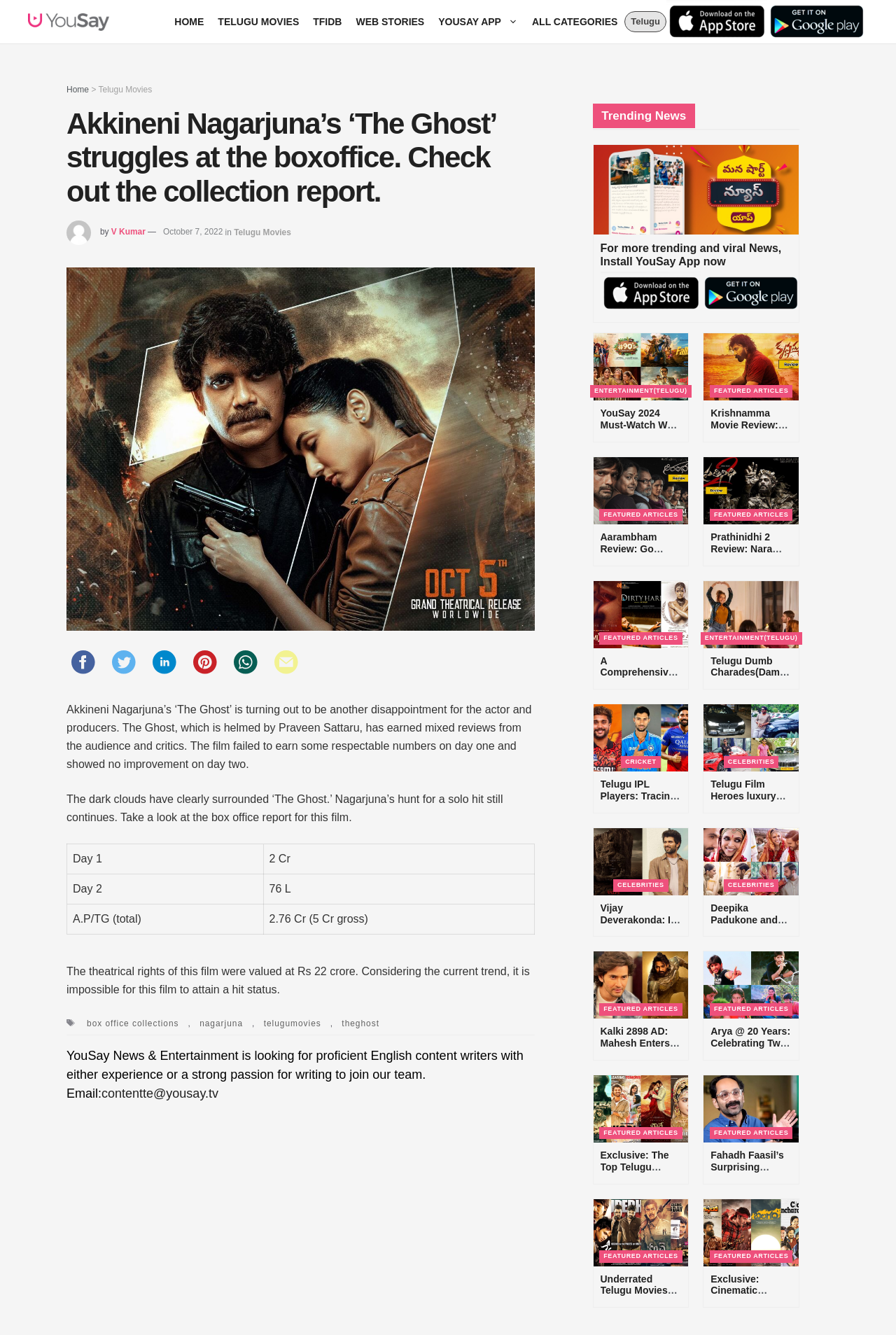Who is the author of the article?
Please answer the question as detailed as possible.

The answer can be found in the article section, where the author's name is mentioned as 'by V Kumar'.